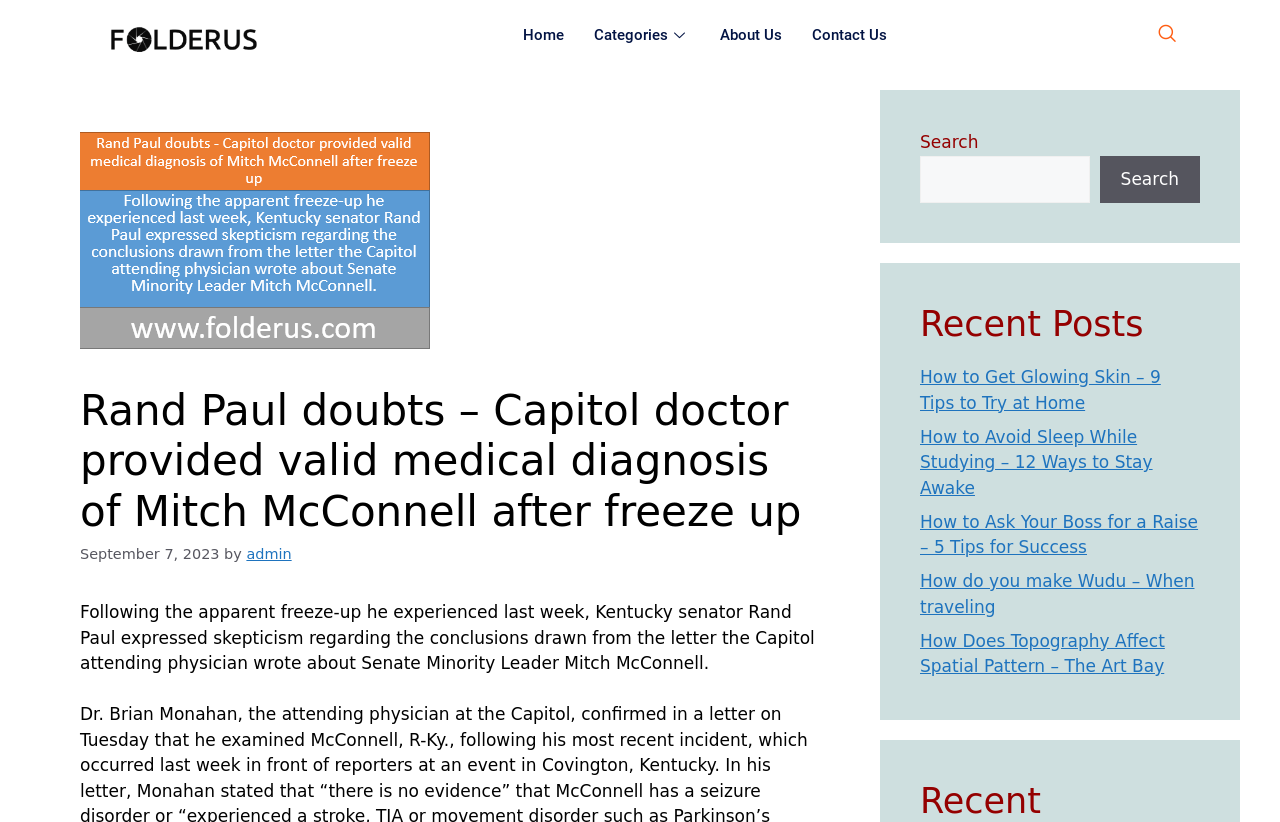Locate and extract the text of the main heading on the webpage.

Rand Paul doubts – Capitol doctor provided valid medical diagnosis of Mitch McConnell after freeze up